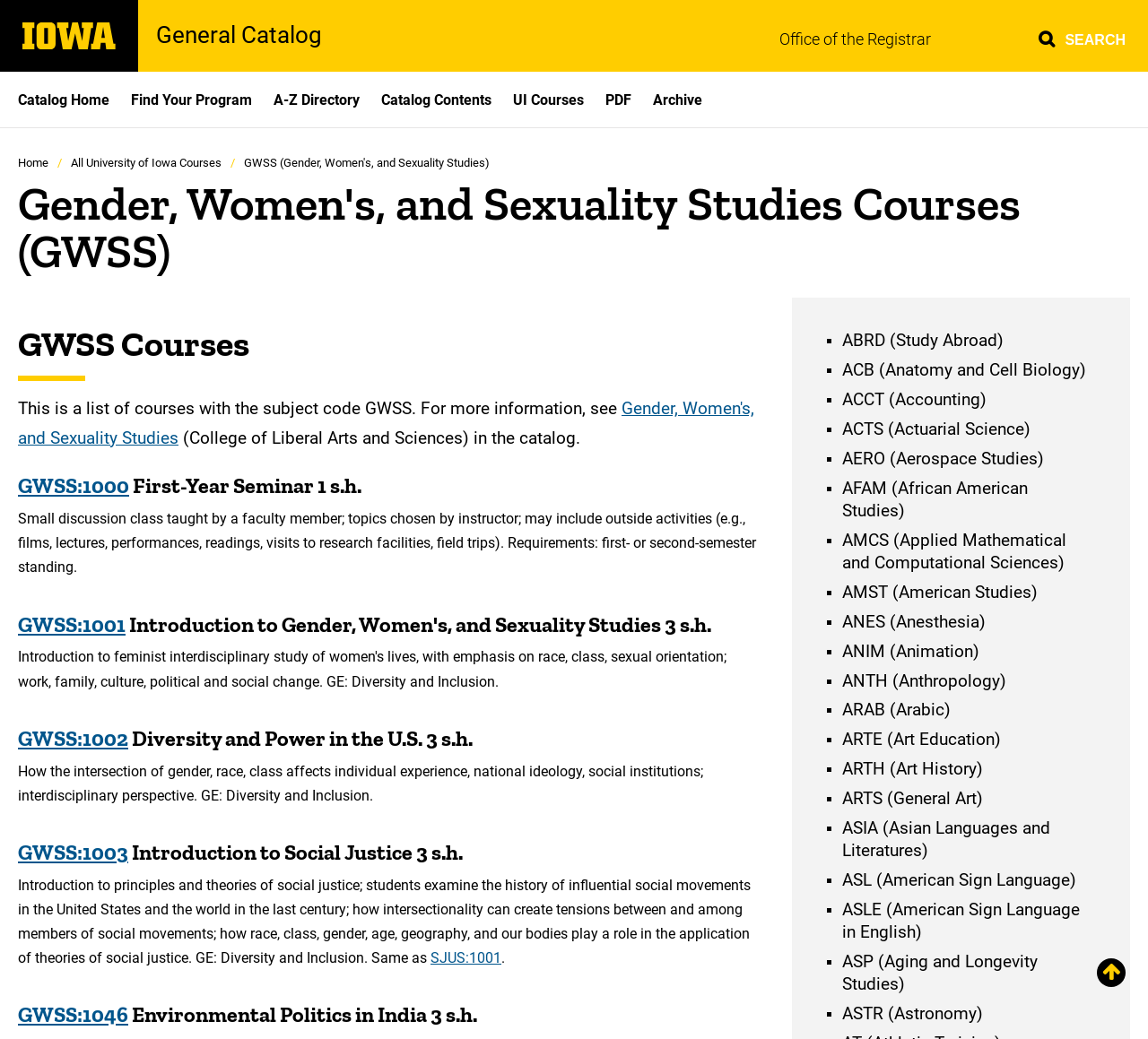Extract the bounding box coordinates for the described element: "Omni-Shelf". The coordinates should be represented as four float numbers between 0 and 1: [left, top, right, bottom].

None